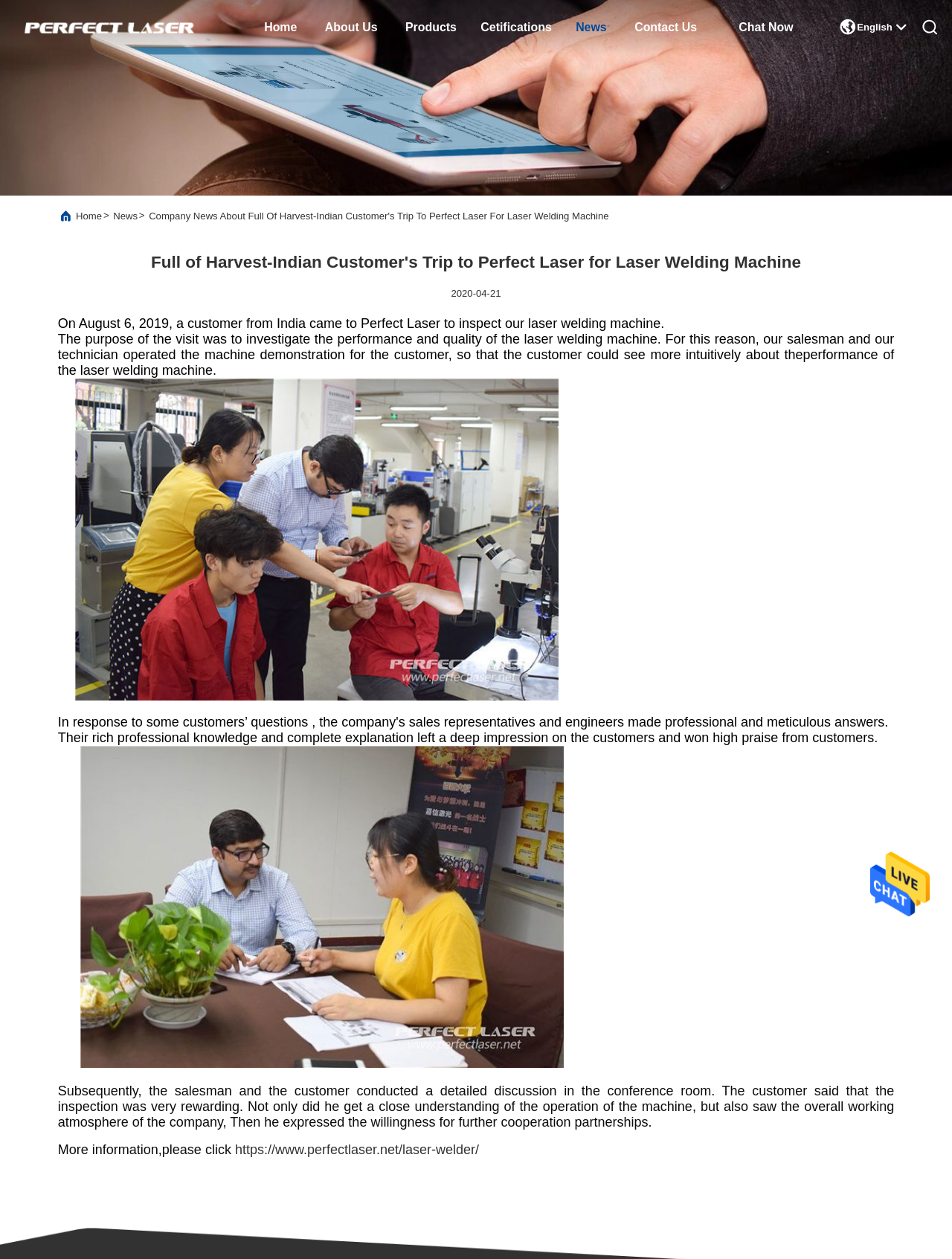Extract the main title from the webpage.

Company News About Full Of Harvest-Indian Customer's Trip To Perfect Laser For Laser Welding Machine